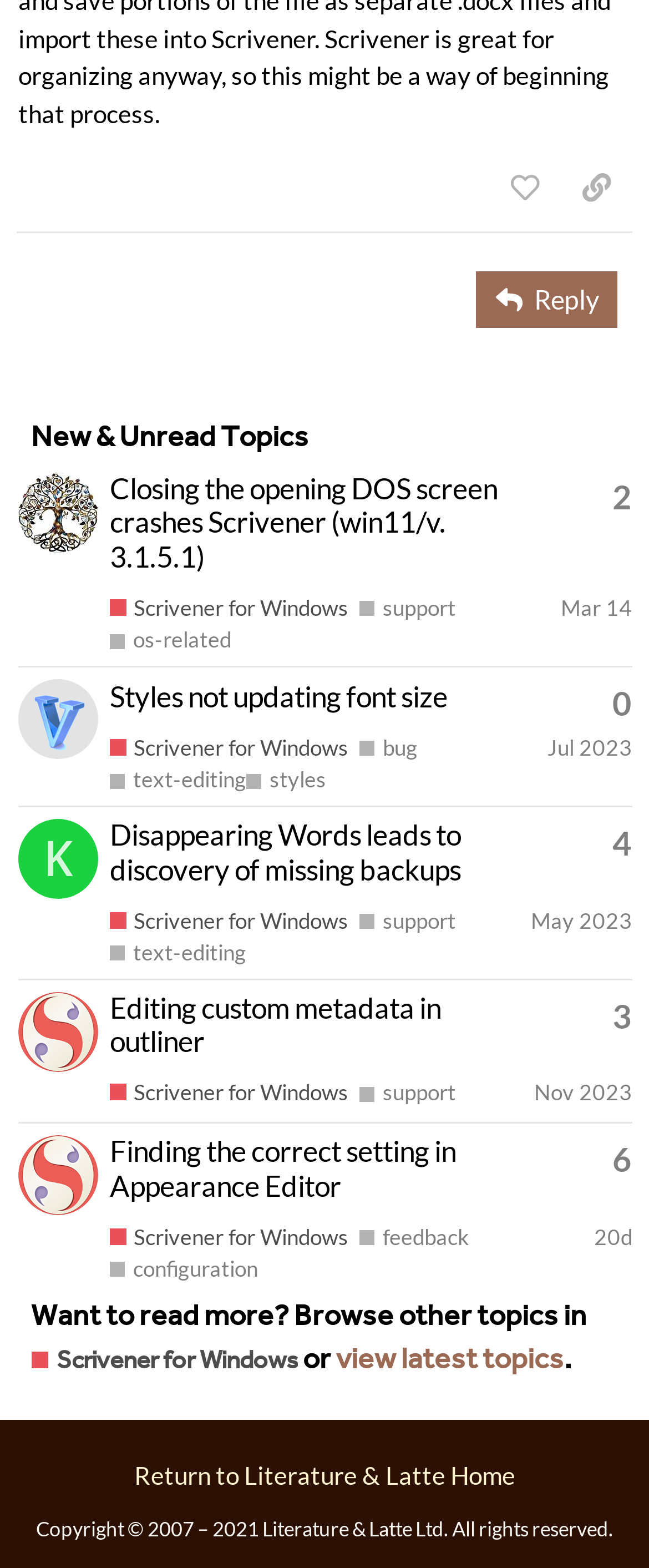Can you find the bounding box coordinates of the area I should click to execute the following instruction: "View a topic"?

[0.027, 0.301, 0.974, 0.425]